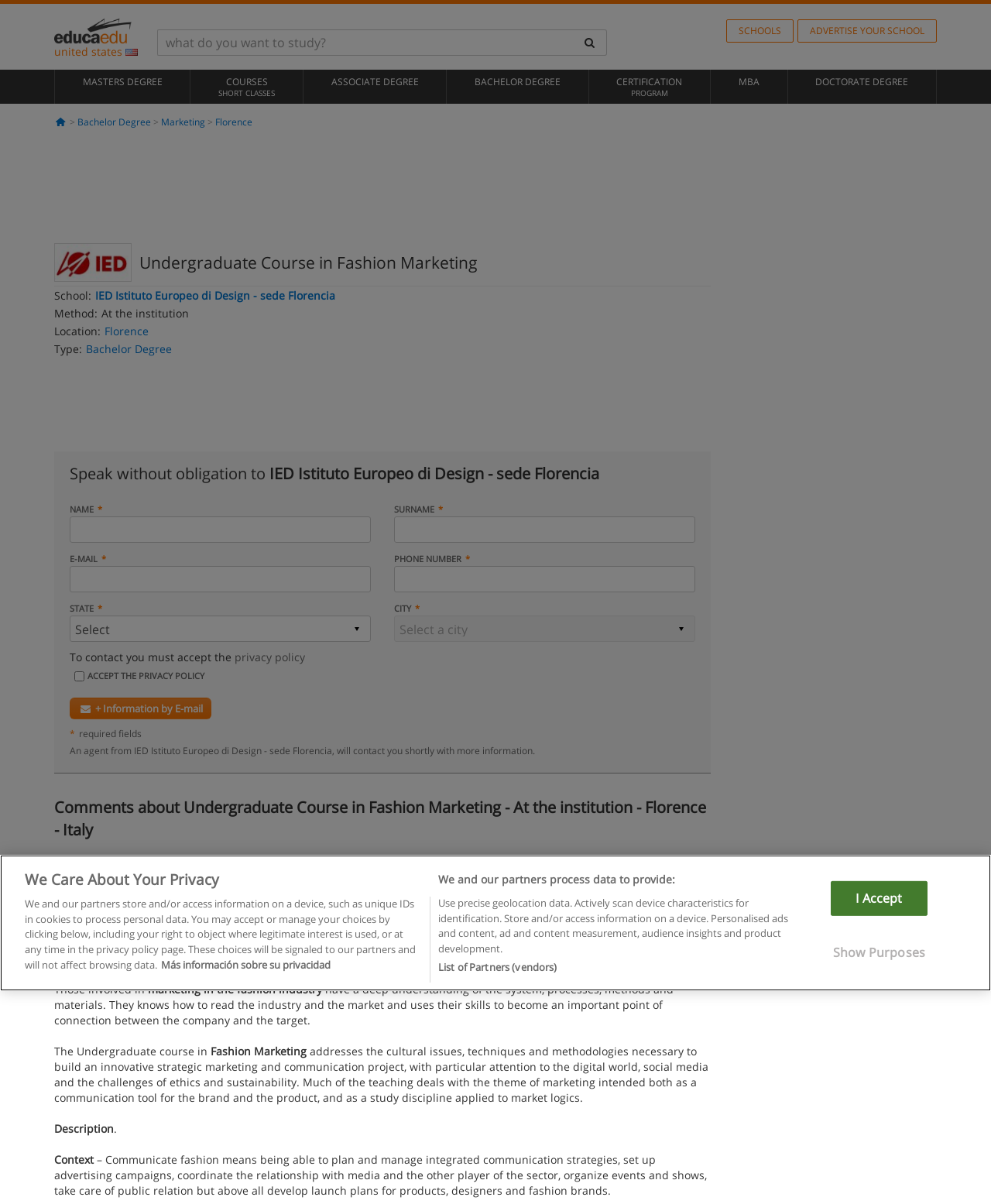Please determine the bounding box coordinates for the element that should be clicked to follow these instructions: "Search for a course".

[0.159, 0.024, 0.579, 0.046]